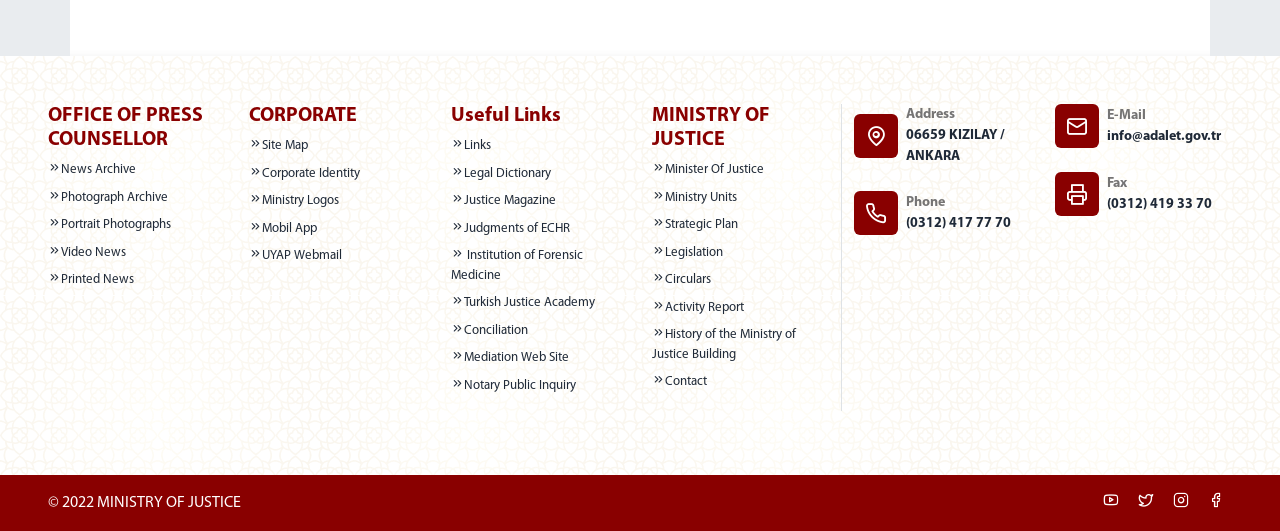Give a one-word or short-phrase answer to the following question: 
What social media platforms does the Ministry of Justice have official accounts on?

Youtube, Twitter, Instagram, Facebook